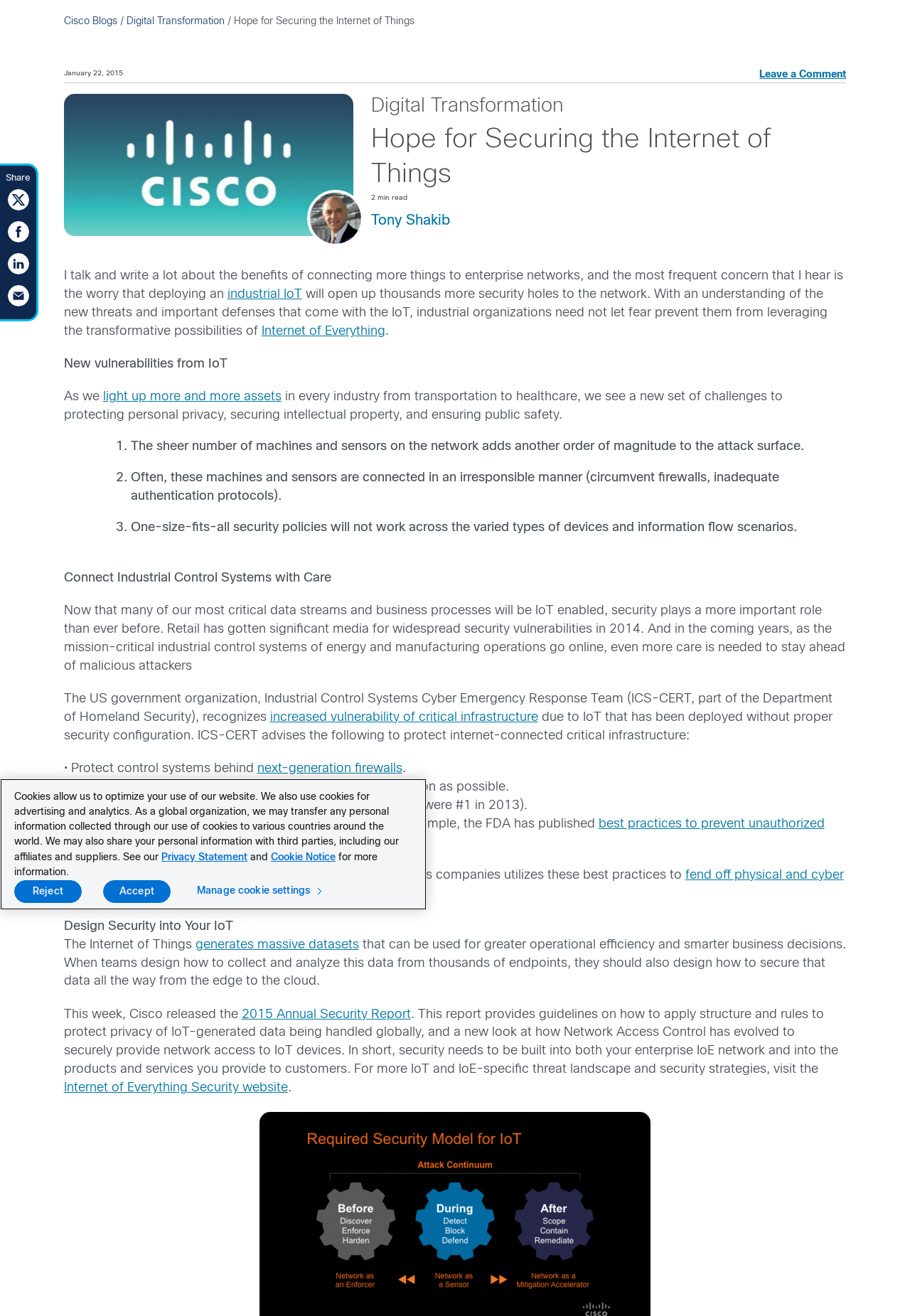Identify the bounding box coordinates of the region that needs to be clicked to carry out this instruction: "Read the article about Digital Transformation". Provide these coordinates as four float numbers ranging from 0 to 1, i.e., [left, top, right, bottom].

[0.139, 0.059, 0.247, 0.066]